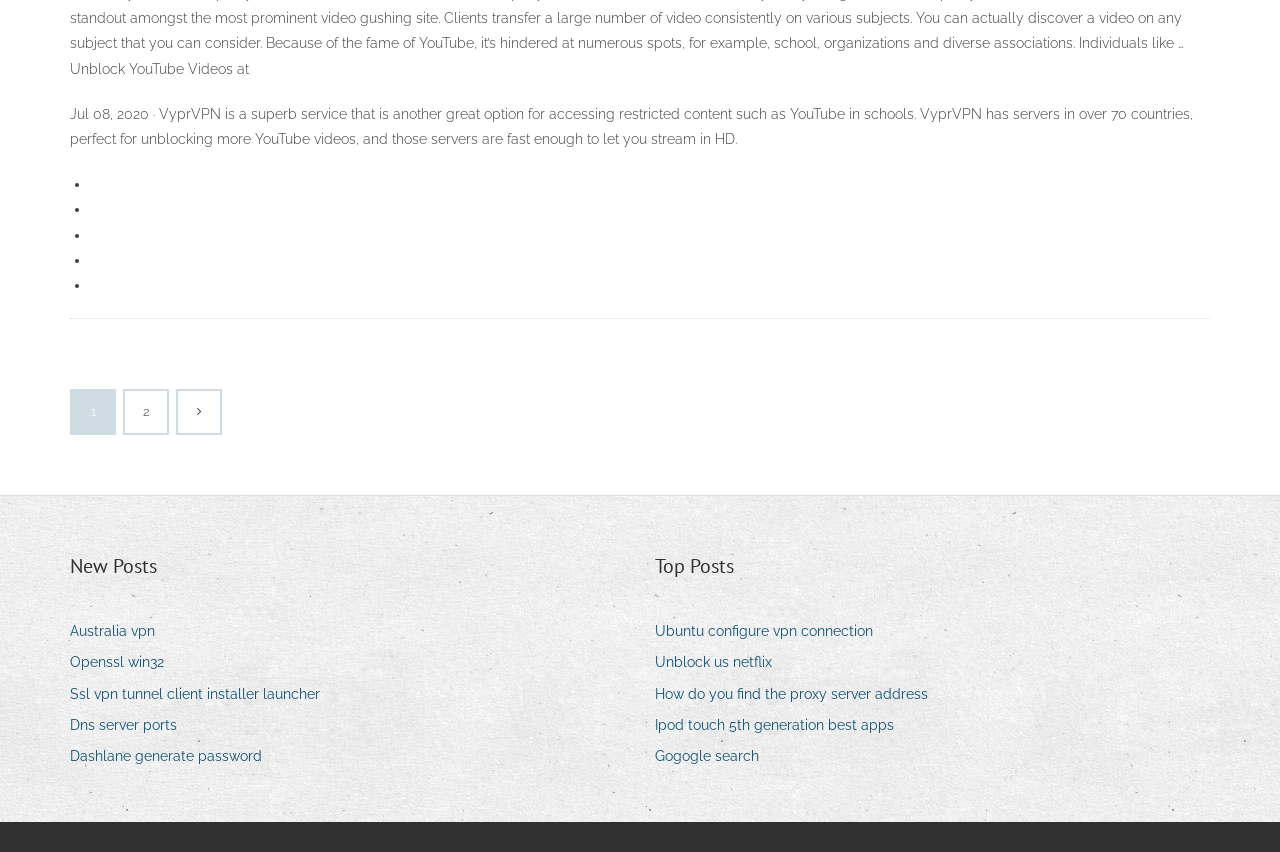Provide the bounding box coordinates of the HTML element this sentence describes: "Unblock us netflix".

[0.512, 0.762, 0.615, 0.794]